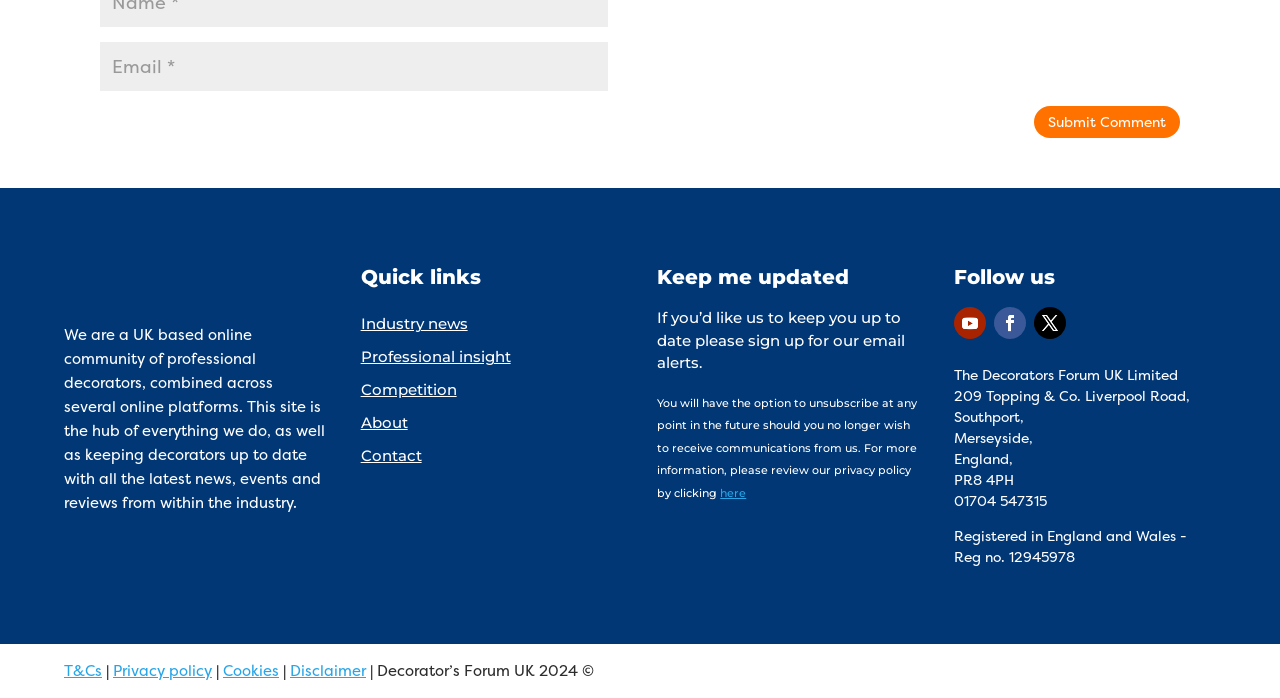What is the purpose of the textbox?
Use the information from the screenshot to give a comprehensive response to the question.

The textbox is described by 'email-notes' and has a label 'Email *', indicating that it is used to input an email address, likely for subscription or registration purposes.